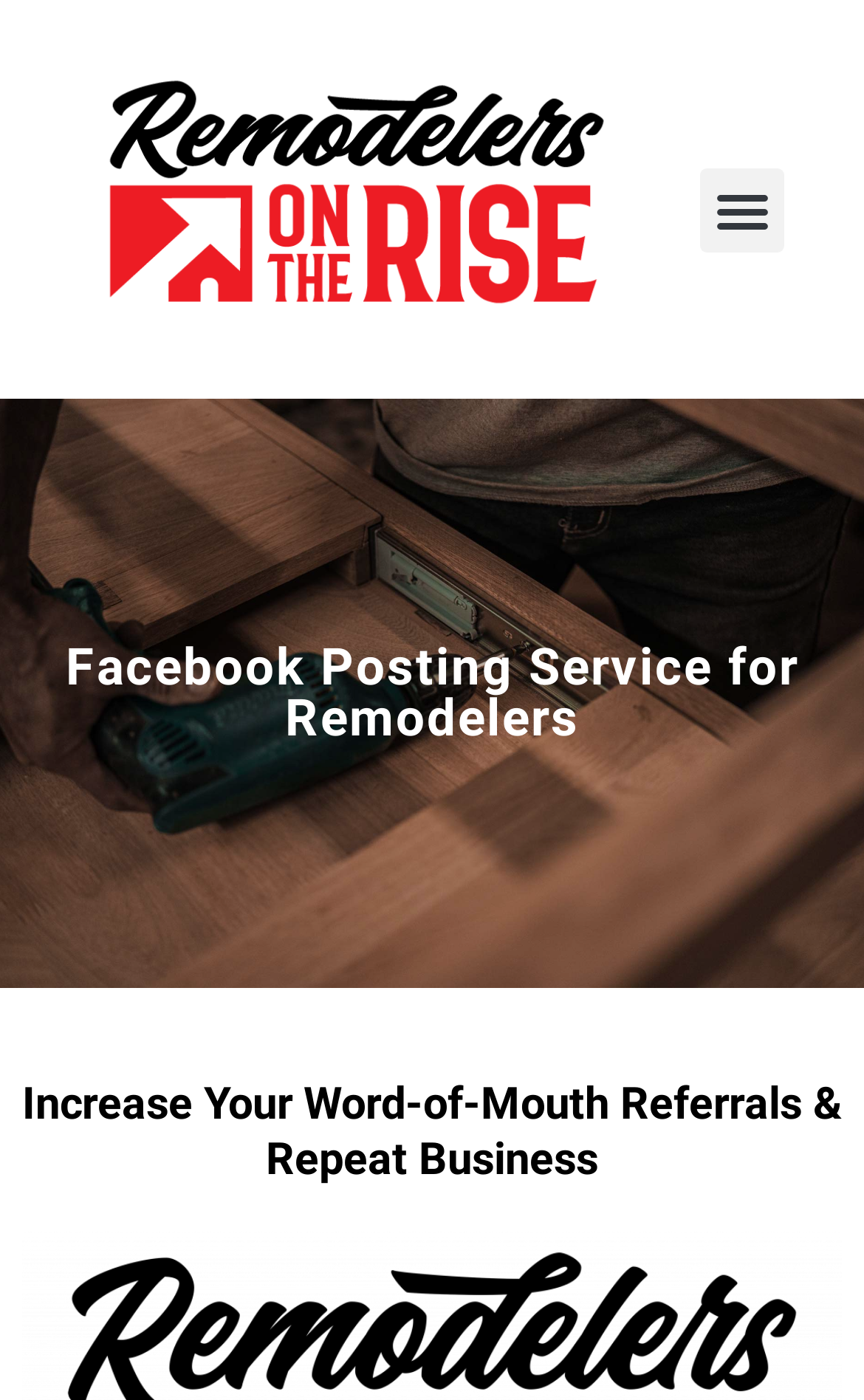Can you find and provide the main heading text of this webpage?

Facebook Posting Service for Remodelers